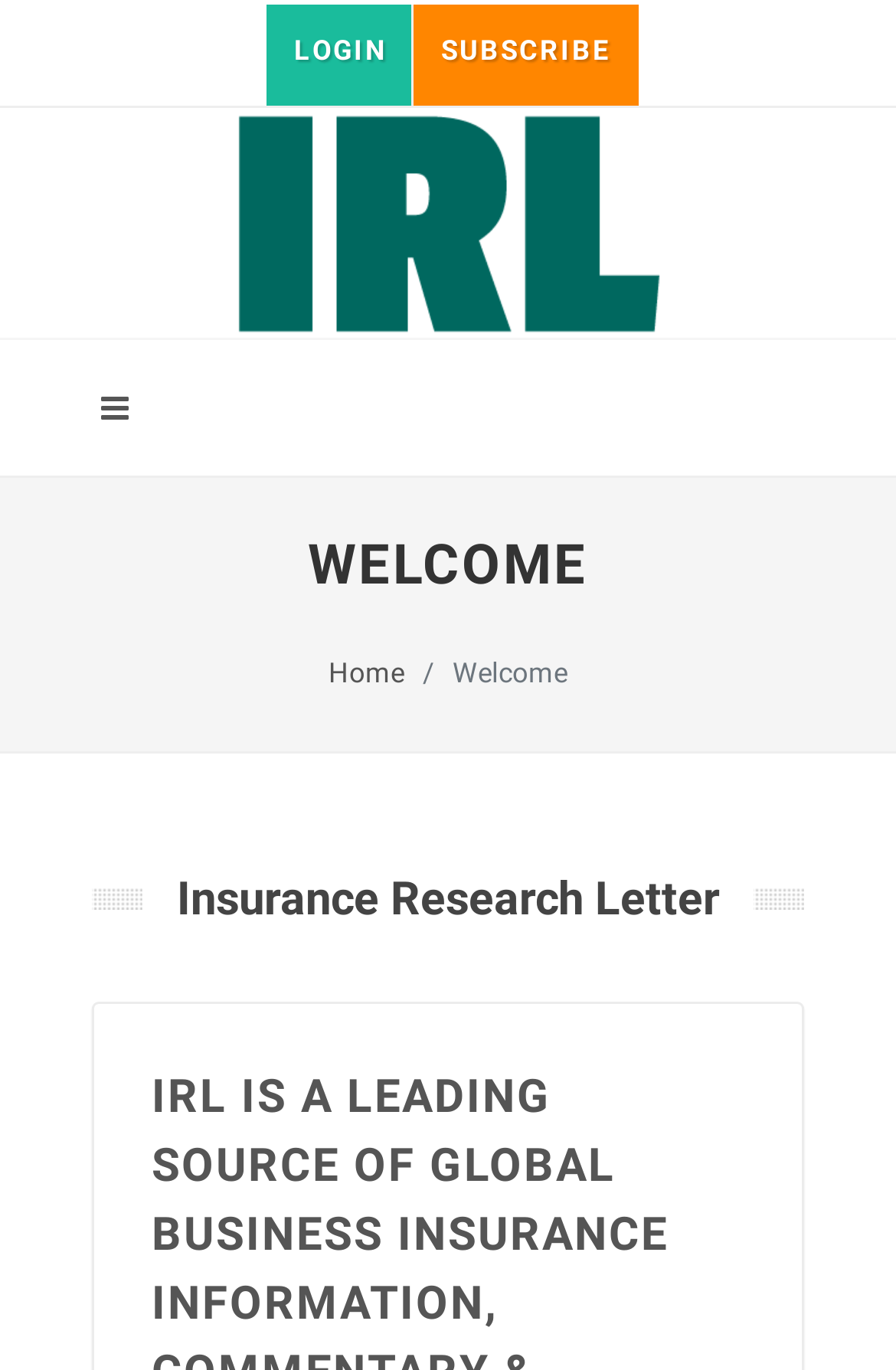Create an in-depth description of the webpage, covering main sections.

The webpage is titled "IRL | Insurance Research Letter" and features a prominent logo at the top center, which is an image with the text "IRL Logo". 

At the top right, there are two links, "LOGIN" and "SUBSCRIBE", positioned side by side. 

Below the logo, a large heading "WELCOME" is displayed, taking up a significant portion of the page. 

Underneath the "WELCOME" heading, there is a navigation section with a link to "Home" on the left, accompanied by a static text "Welcome" to its right. 

Further down, a heading "Insurance Research Letter" is placed, which seems to be a title or a subtitle.